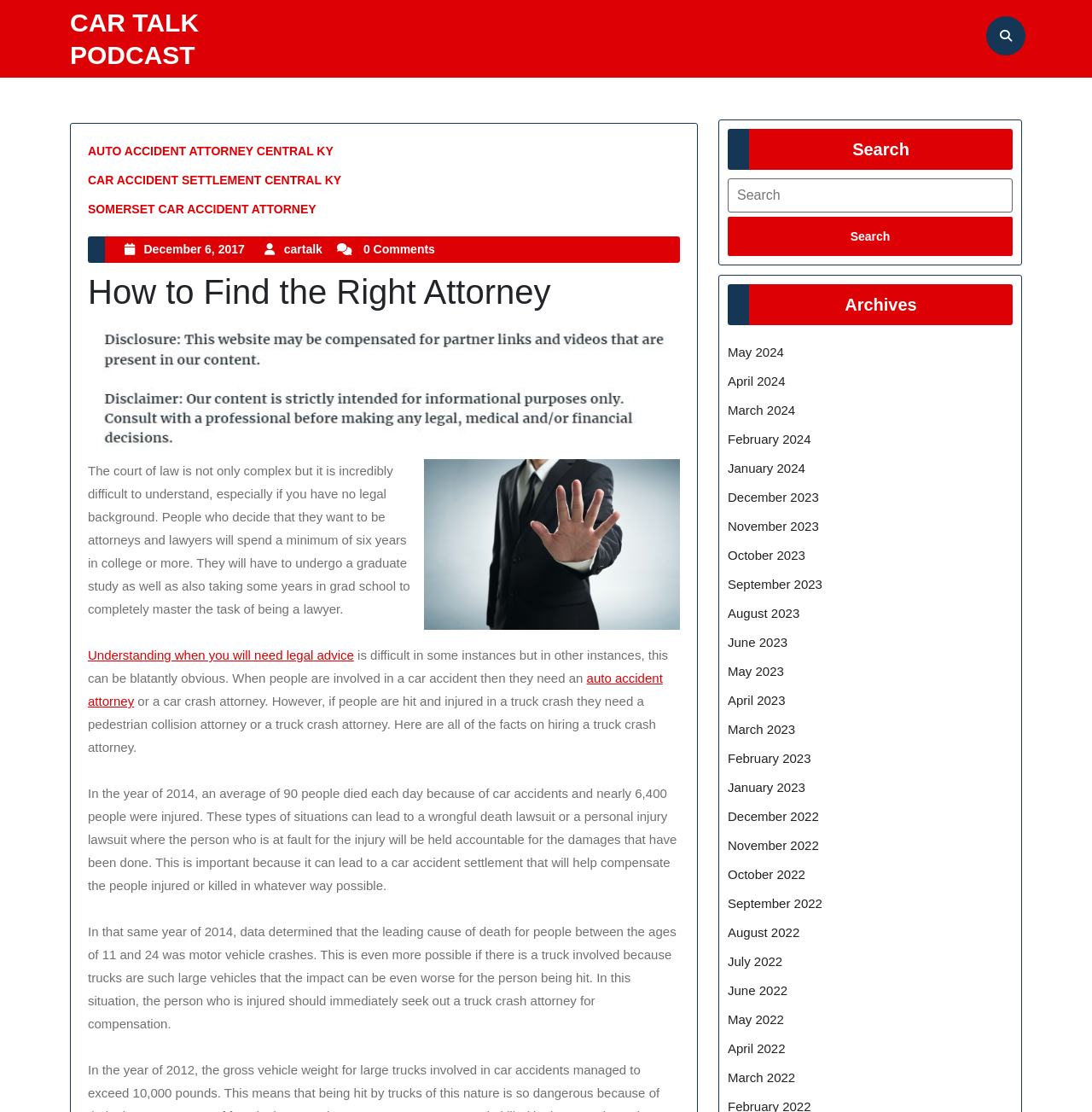Can you find and provide the main heading text of this webpage?

How to Find the Right Attorney